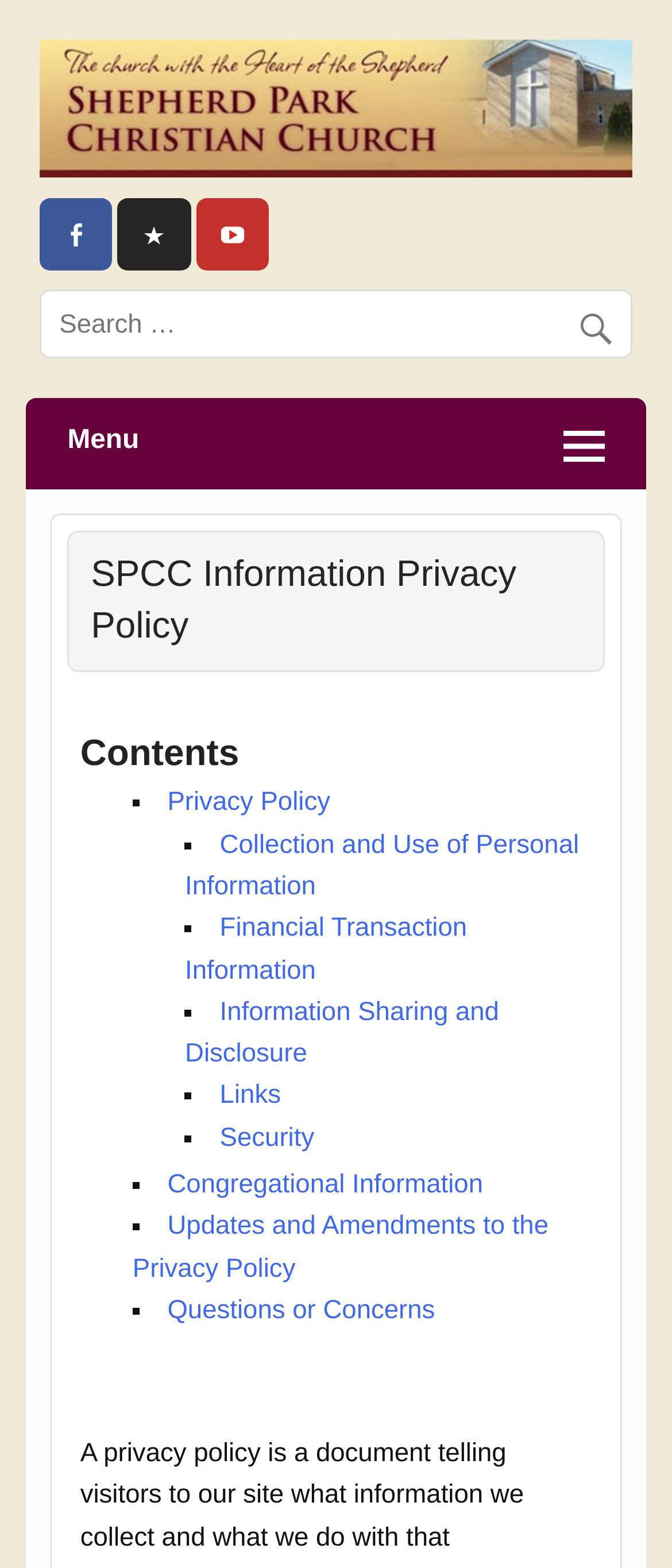What are the main sections of the privacy policy?
Provide an in-depth and detailed answer to the question.

I found the answer by looking at the list of links under the 'Contents' heading, which appears to be an outline of the privacy policy. The links are organized into sections with descriptive titles, which I listed as the main sections of the privacy policy.